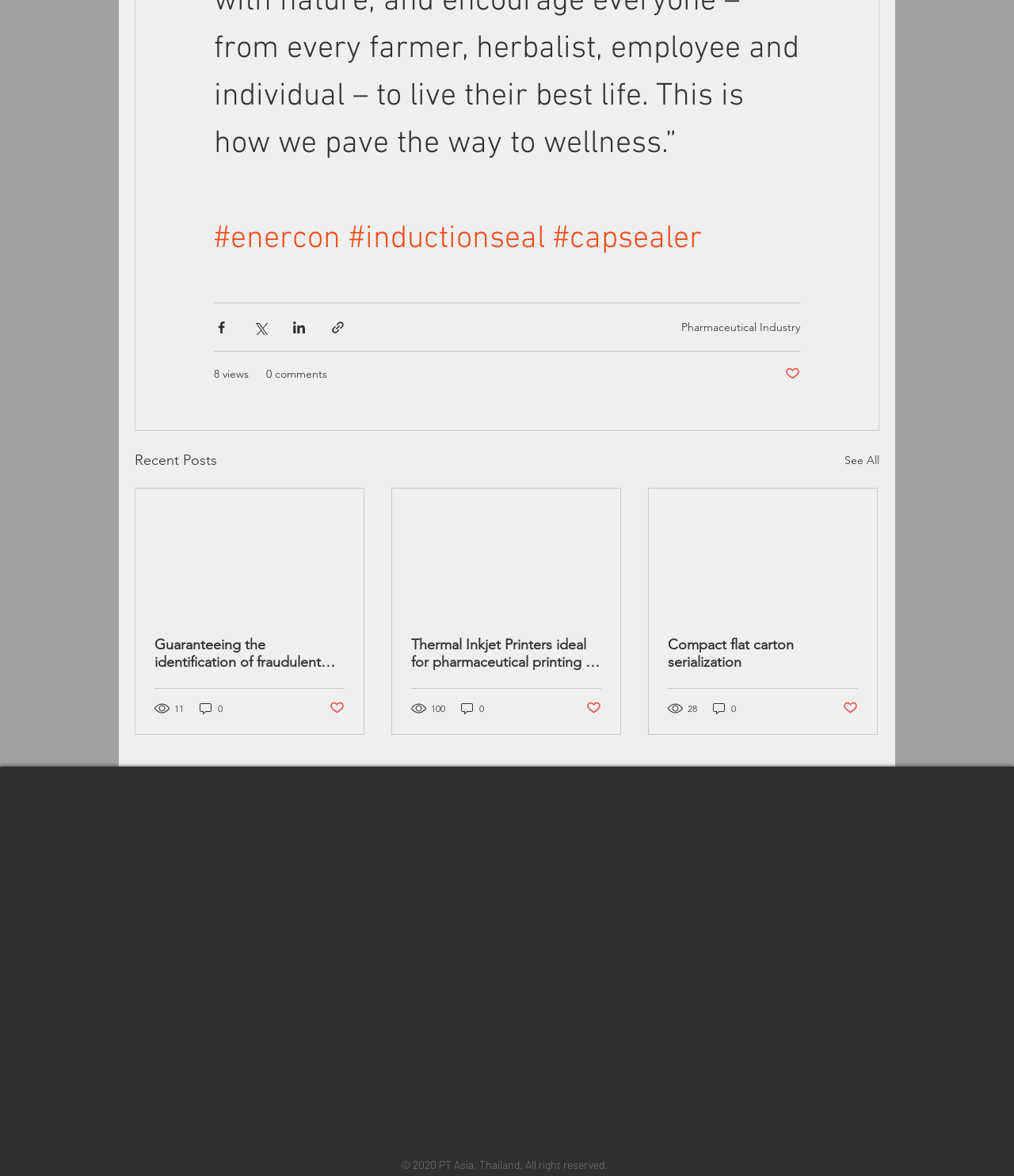Identify and provide the bounding box coordinates of the UI element described: "aria-label="LinkedIn - PT Asia, Thailand"". The coordinates should be formatted as [left, top, right, bottom], with each number being a float between 0 and 1.

[0.172, 0.8, 0.19, 0.816]